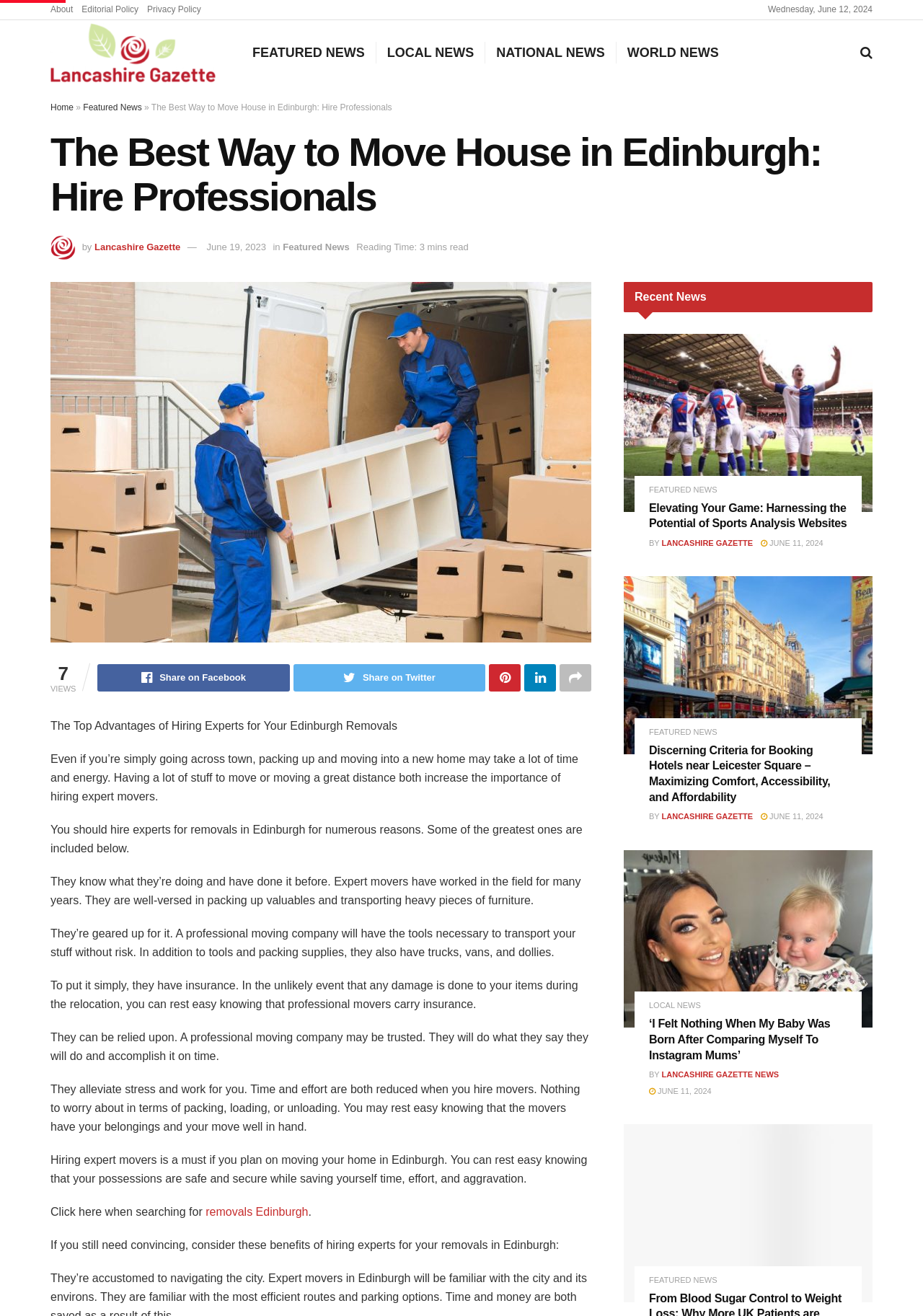Find the UI element described as: "About" and predict its bounding box coordinates. Ensure the coordinates are four float numbers between 0 and 1, [left, top, right, bottom].

[0.055, 0.0, 0.079, 0.015]